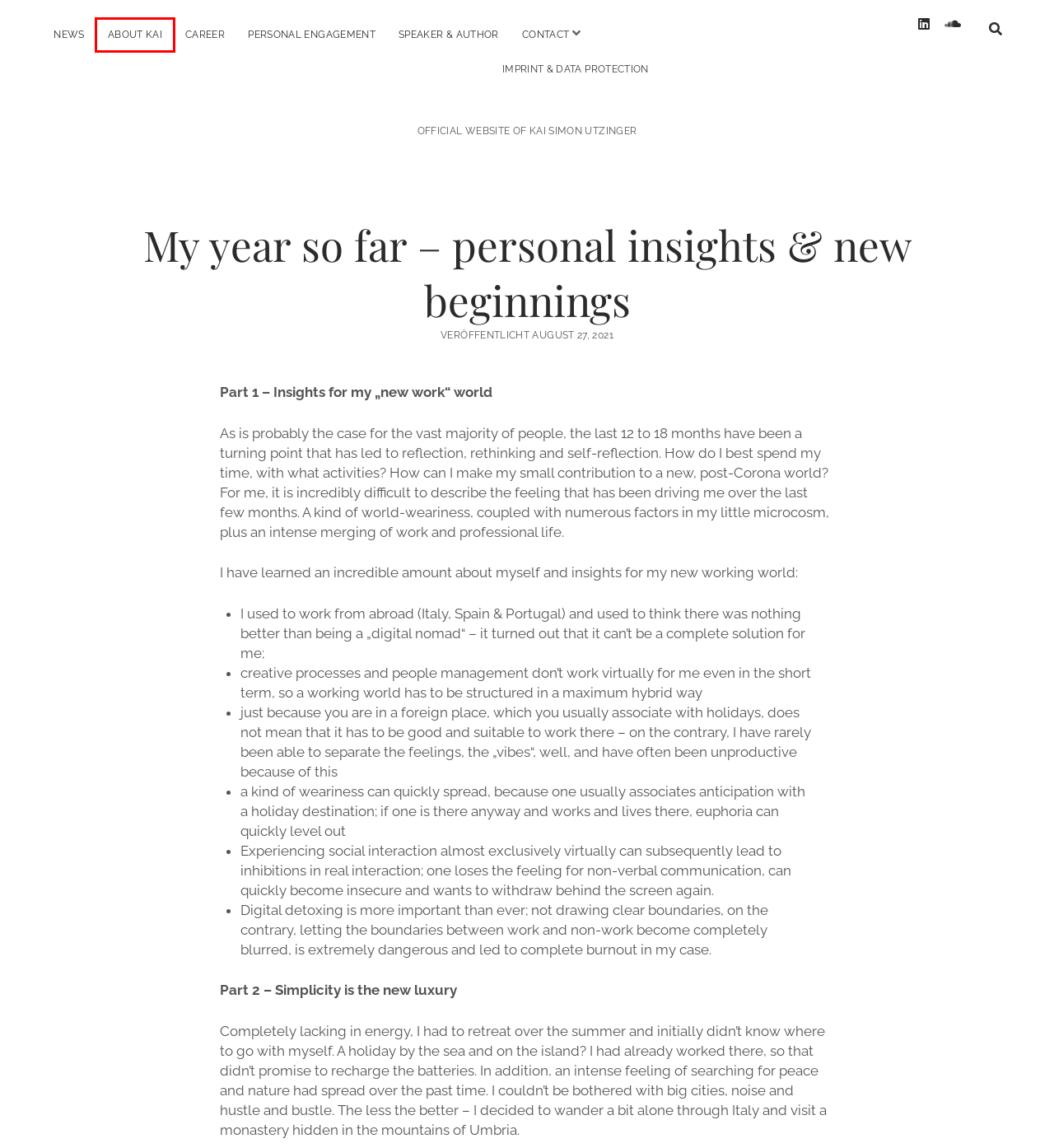Assess the screenshot of a webpage with a red bounding box and determine which webpage description most accurately matches the new page after clicking the element within the red box. Here are the options:
A. About
B. Digital Education – an opportunity for science… and practitioners like me
C. Contact
D. Personal Engagement
E. Speaker & Author
F. official website of Kai Simon Utzinger
G. help, and do.
H. Career

A